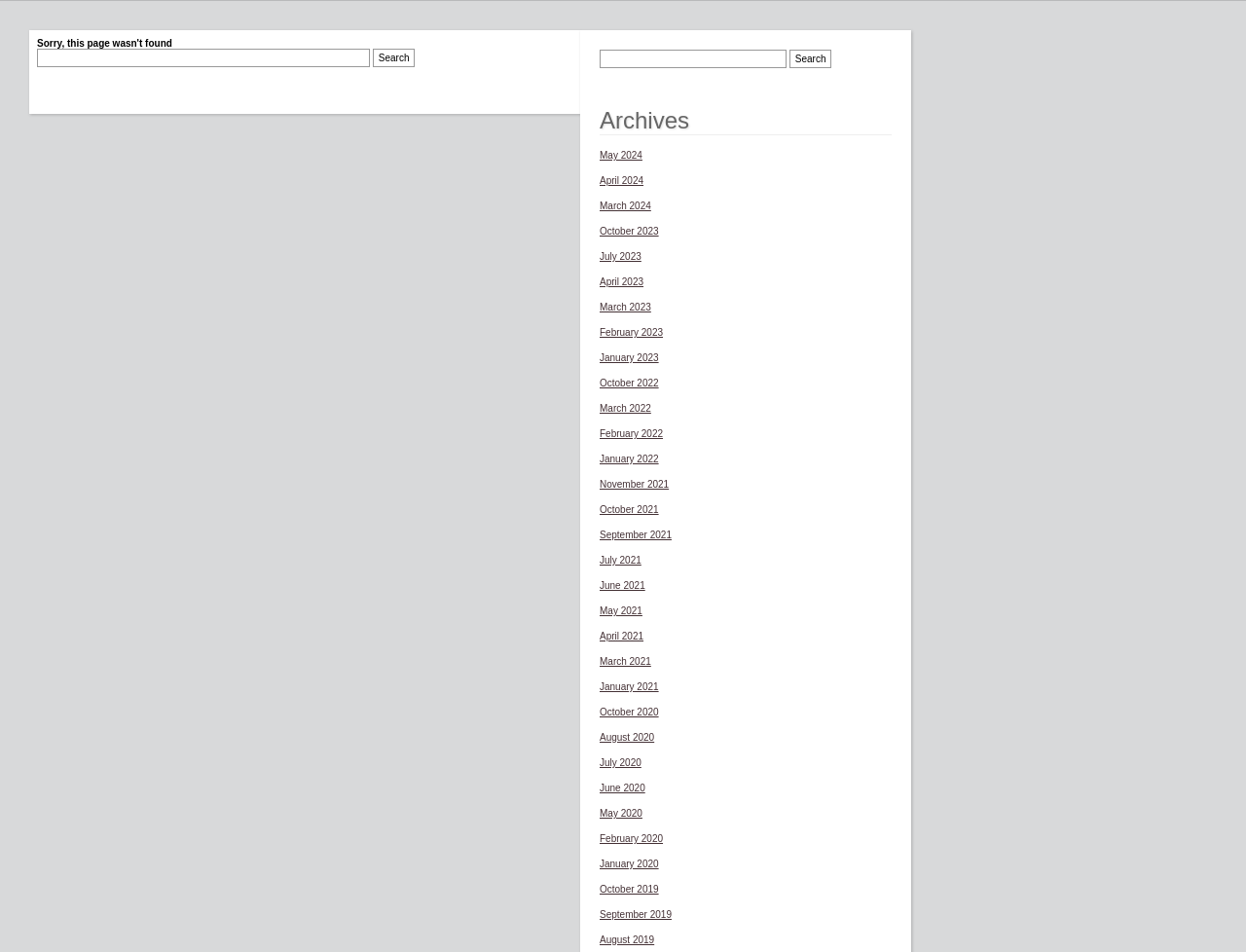What is the layout of the 'Archives' section?
Using the image provided, answer with just one word or phrase.

List of links